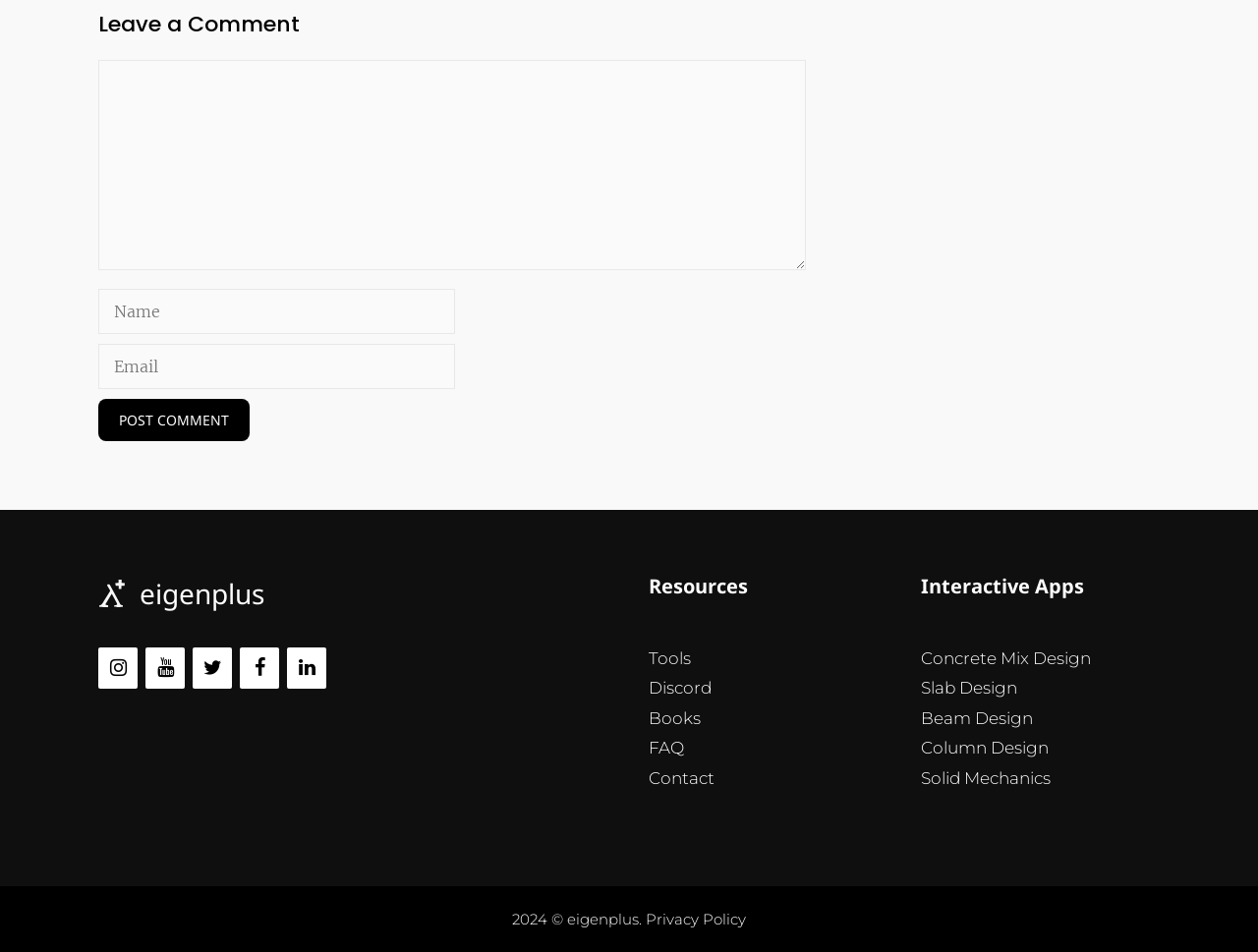Select the bounding box coordinates of the element I need to click to carry out the following instruction: "Learn about first-time travelers' essential tips".

None